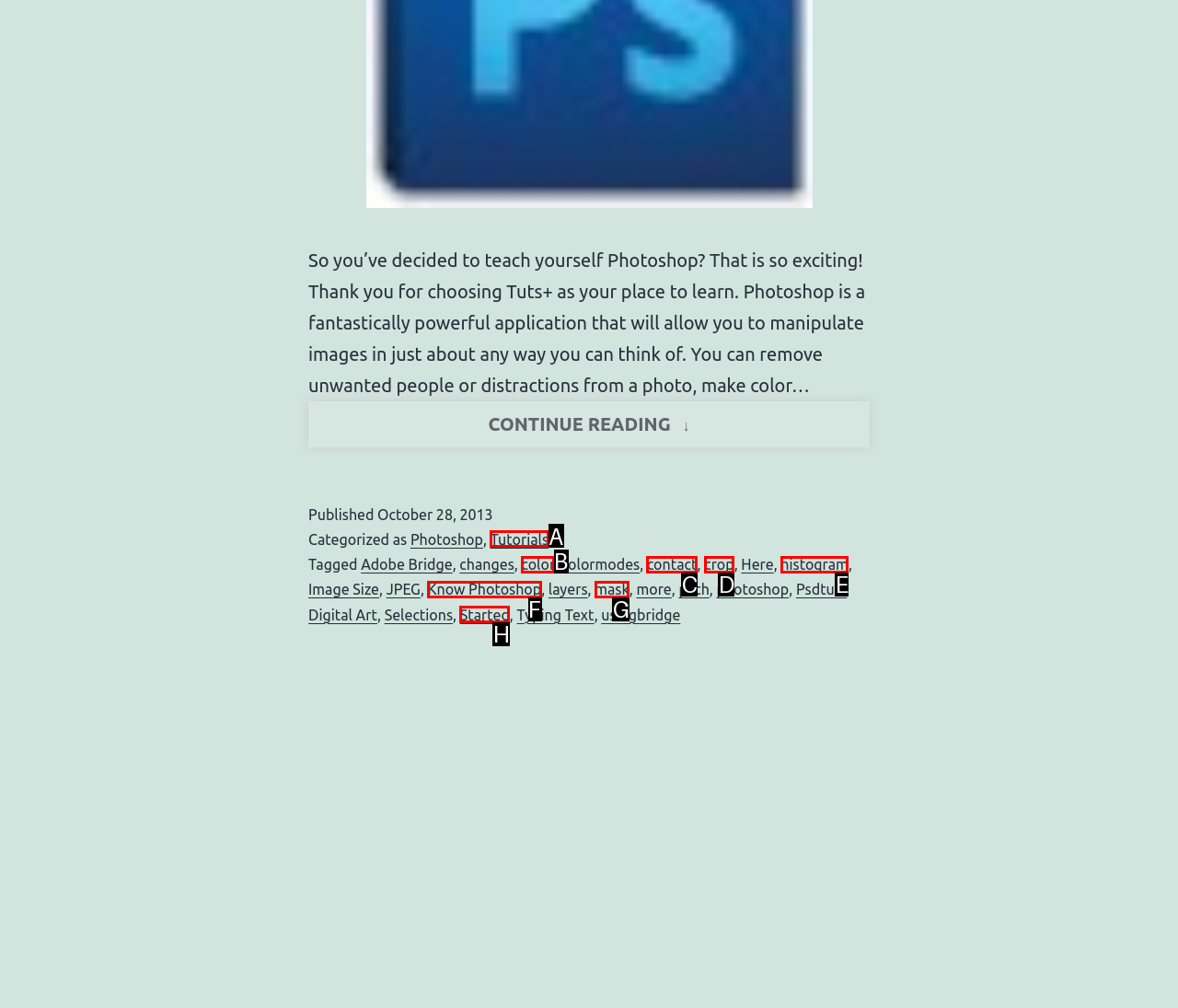Determine which option fits the element description: contact
Answer with the option’s letter directly.

C